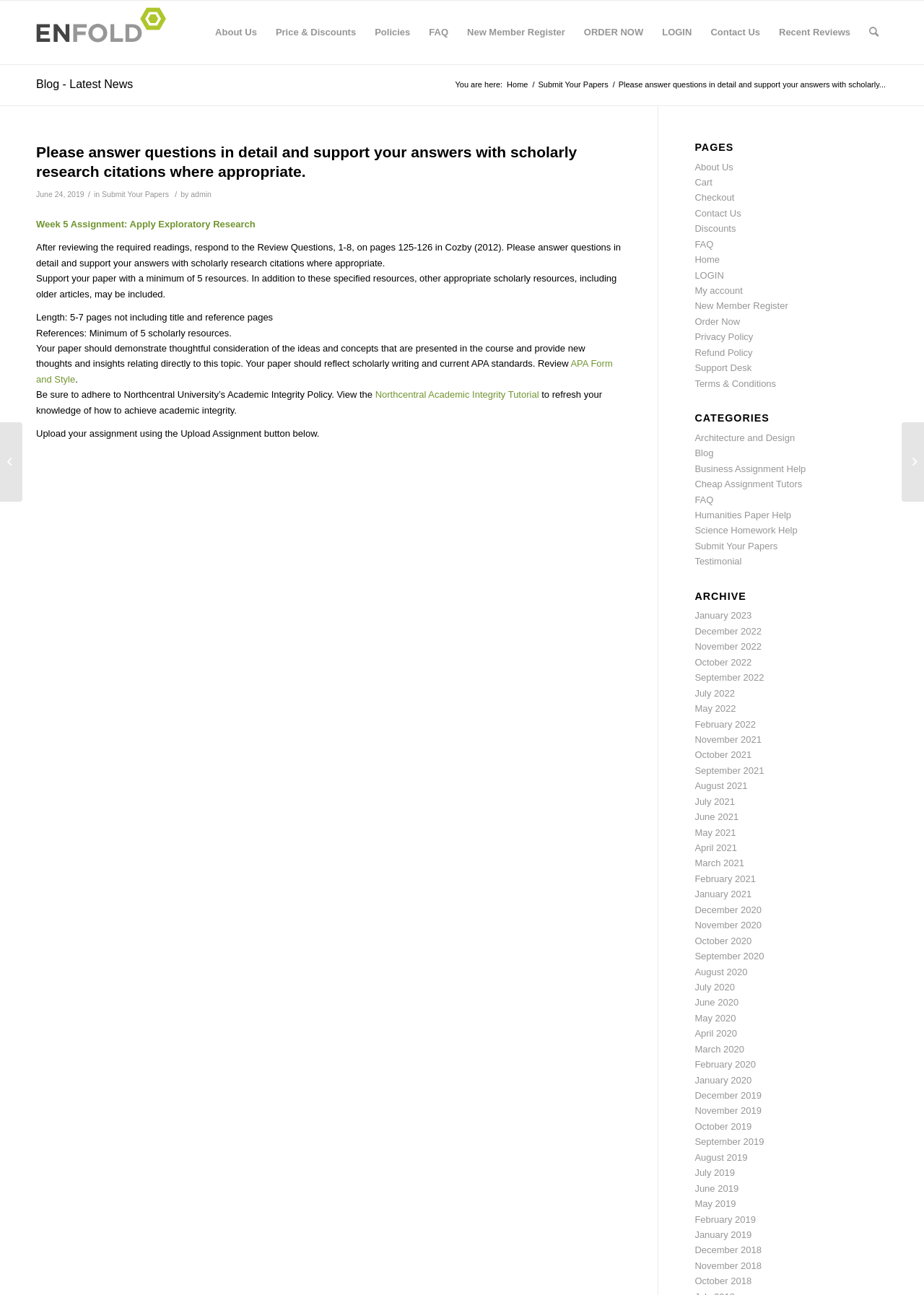Using the provided description: "LOGIN", find the bounding box coordinates of the corresponding UI element. The output should be four float numbers between 0 and 1, in the format [left, top, right, bottom].

[0.752, 0.208, 0.783, 0.217]